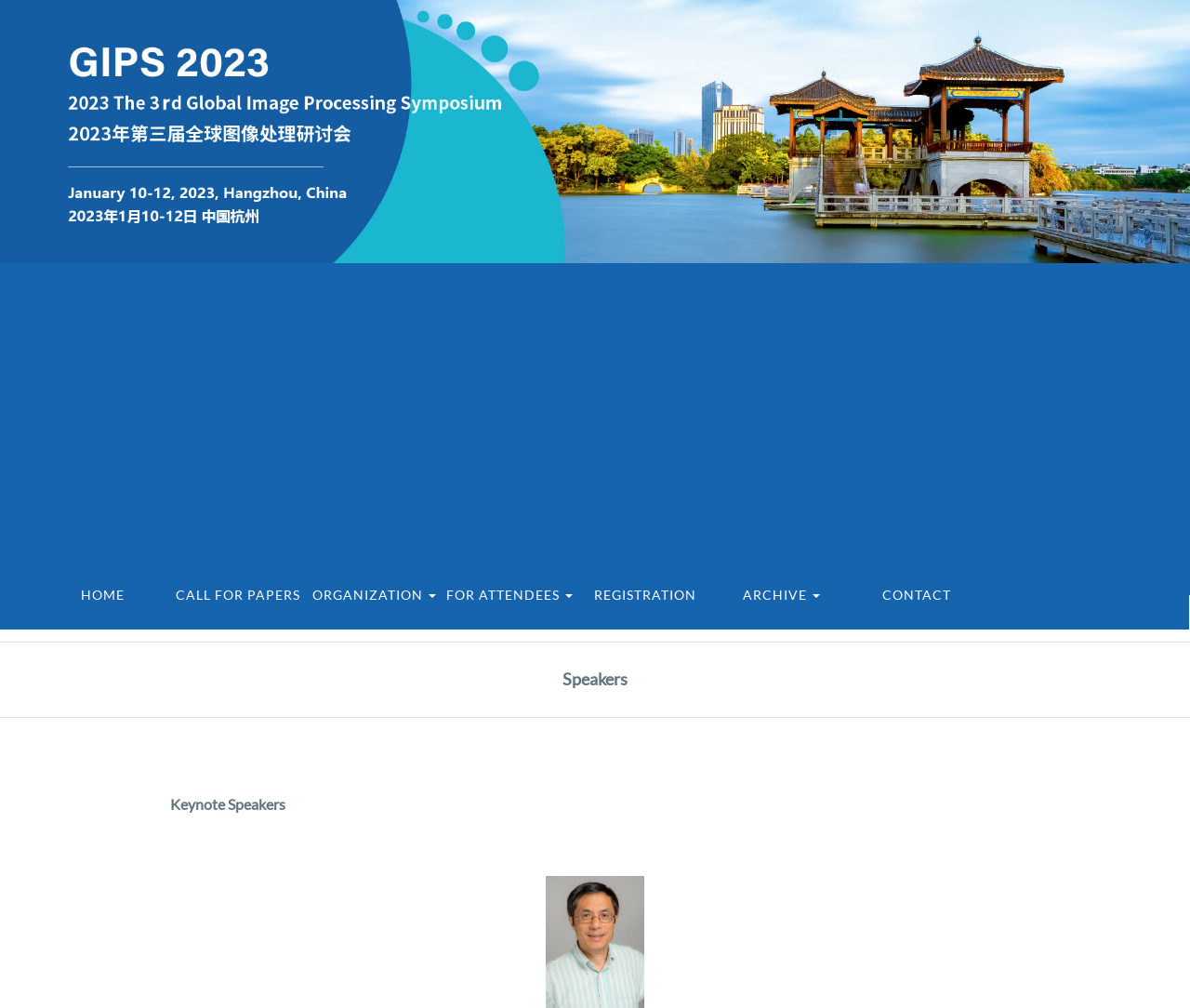What is the title of the section below the top navigation bar?
Provide a concise answer using a single word or phrase based on the image.

Speakers